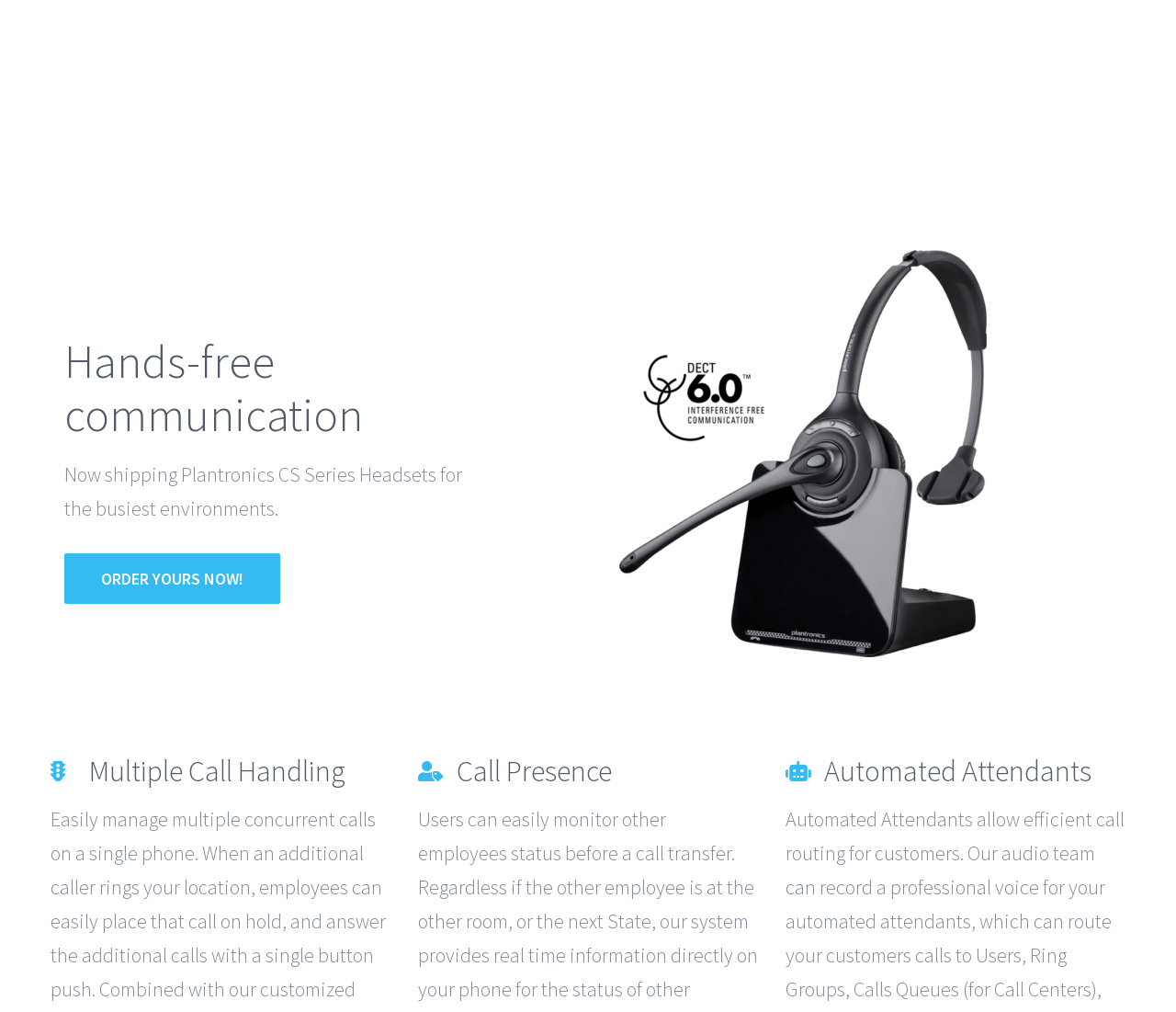What is the image on the top-right section of the page?
Look at the image and respond with a single word or a short phrase.

cs510plantronics